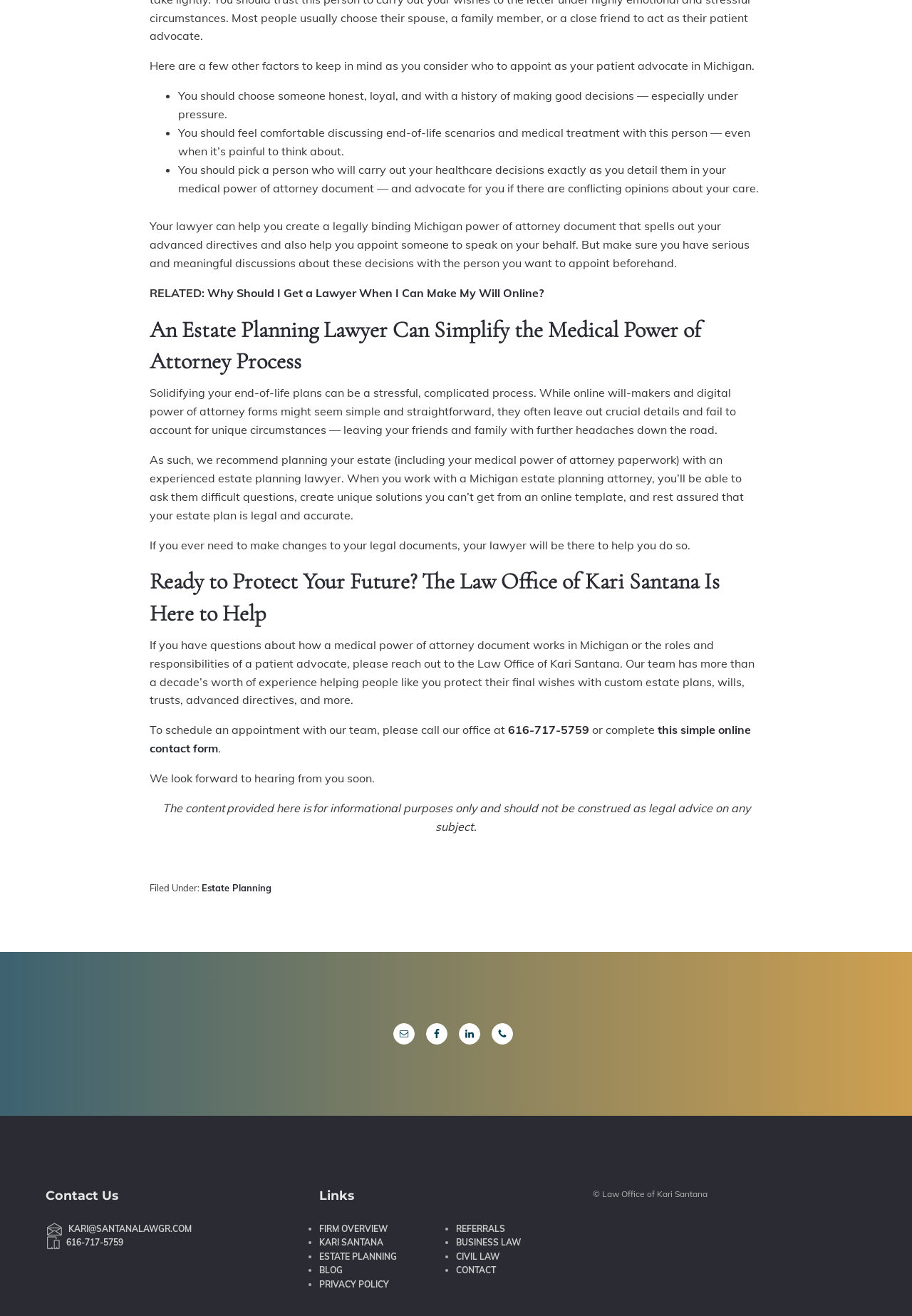What is the contact phone number of the Law Office of Kari Santana?
Give a one-word or short-phrase answer derived from the screenshot.

616-717-5759